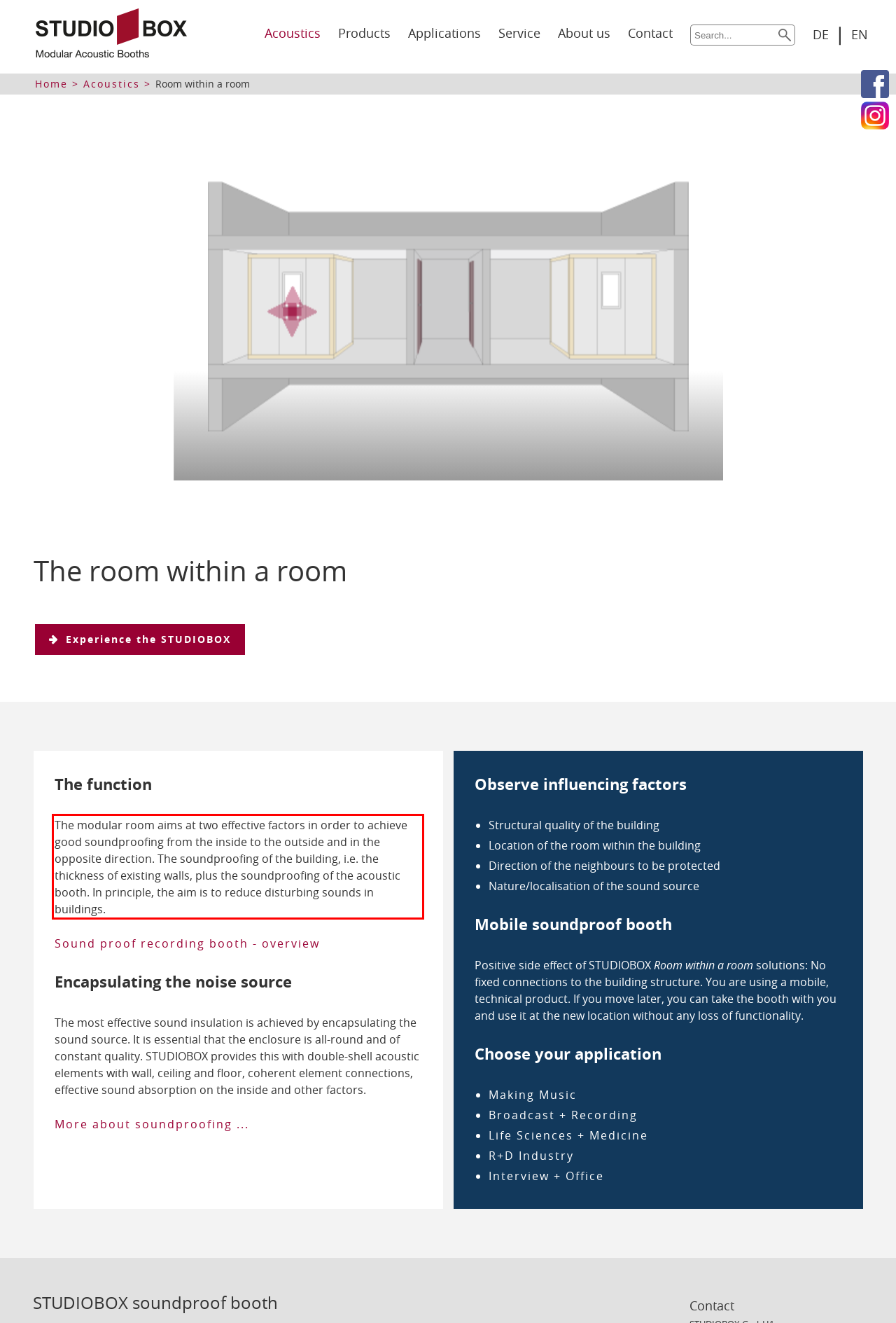Examine the webpage screenshot and use OCR to recognize and output the text within the red bounding box.

The modular room aims at two effective factors in order to achieve good soundproofing from the inside to the outside and in the opposite direction. The soundproofing of the building, i.e. the thickness of existing walls, plus the soundproofing of the acoustic booth. In principle, the aim is to reduce disturbing sounds in buildings.